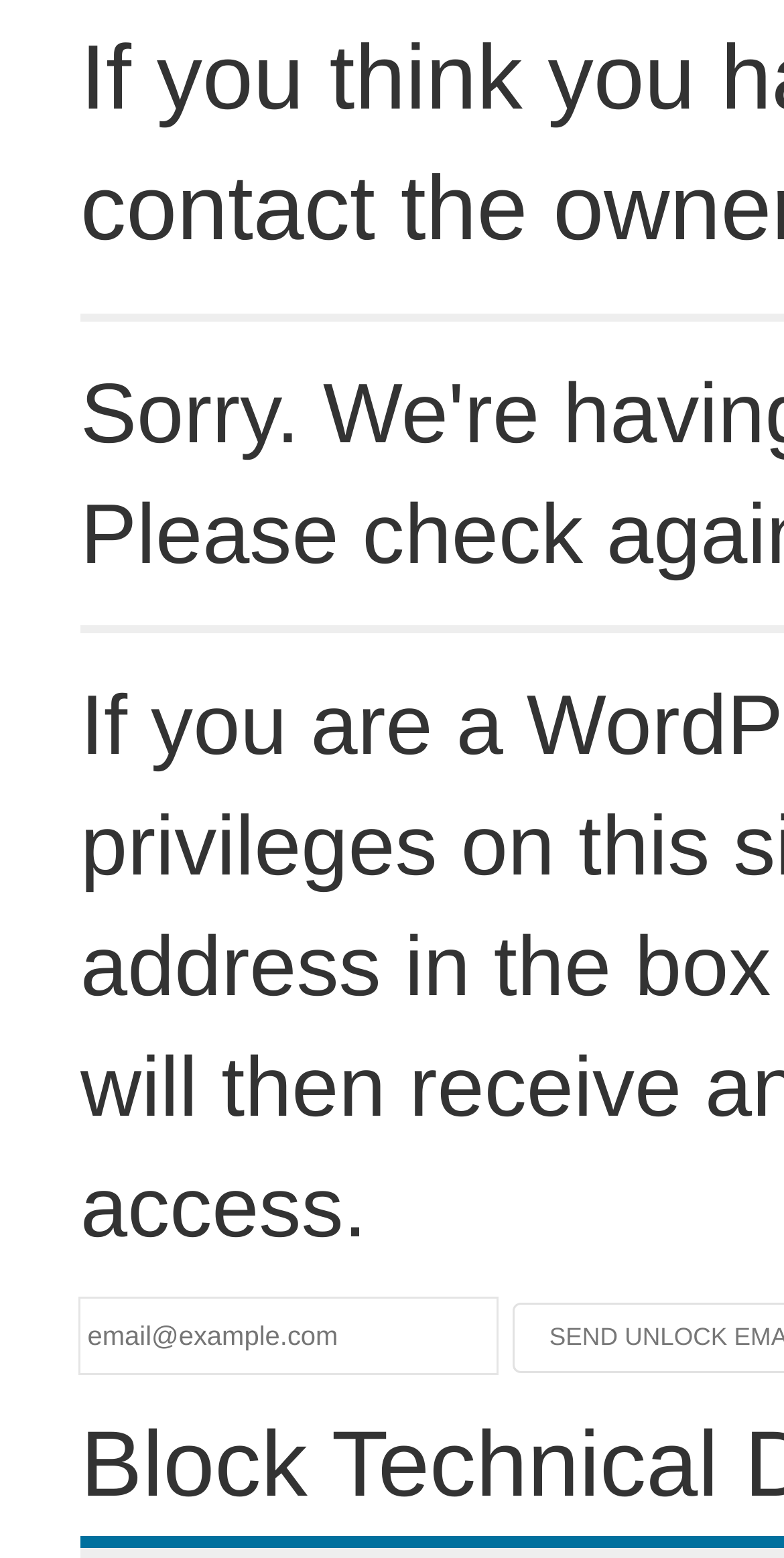Determine the bounding box coordinates for the HTML element described here: "name="email" placeholder="email@example.com"".

[0.103, 0.834, 0.633, 0.882]